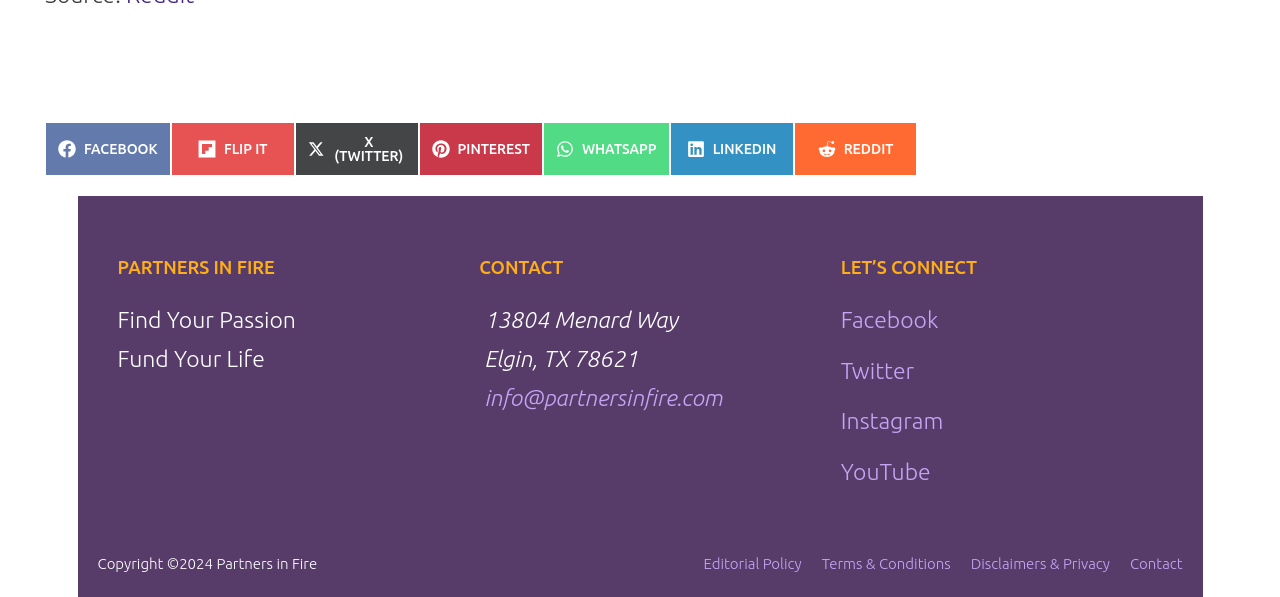Determine the bounding box coordinates of the region that needs to be clicked to achieve the task: "Visit our Facebook page".

[0.657, 0.515, 0.733, 0.557]